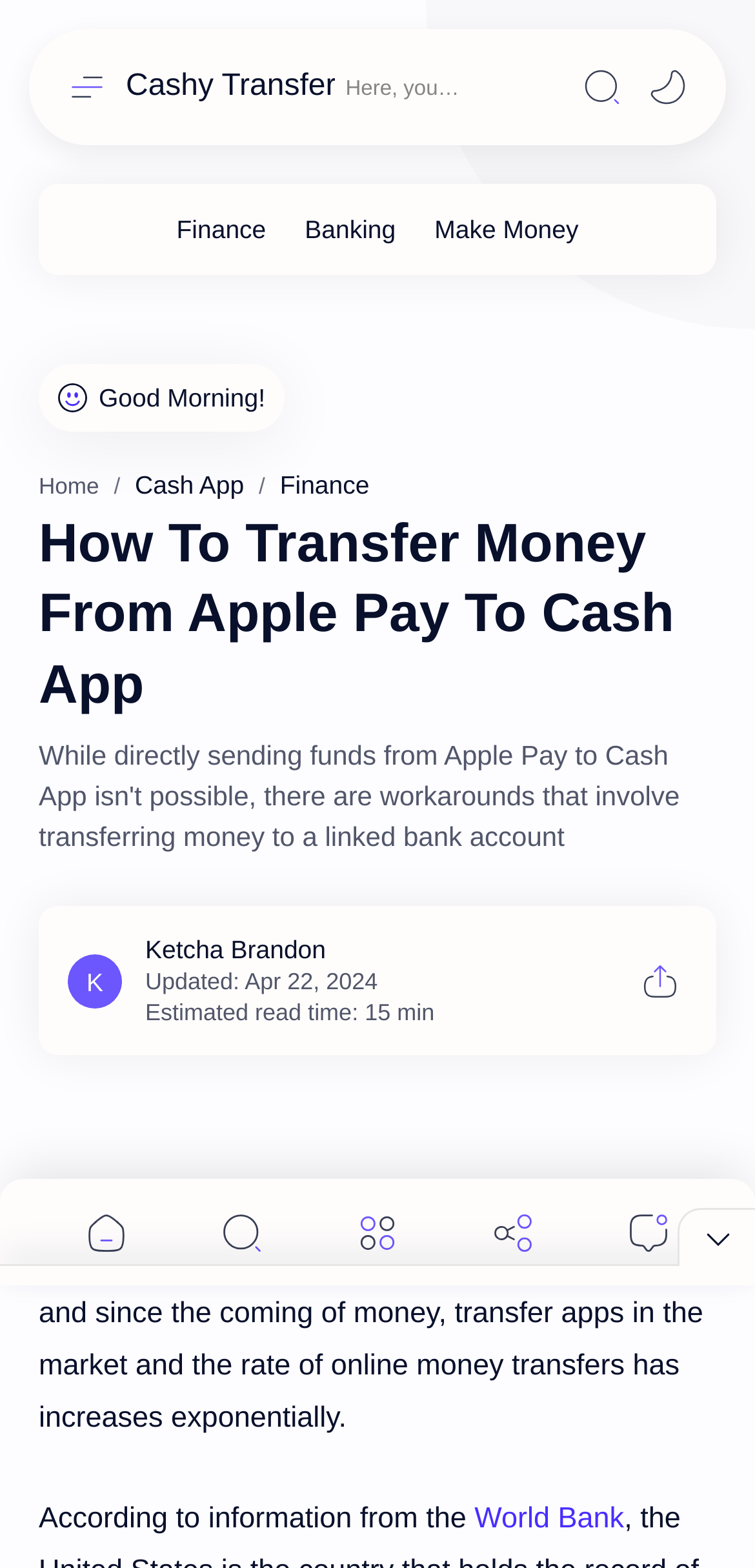What is the topic of the article?
Please provide a single word or phrase in response based on the screenshot.

Transferring money from Apple Pay to Cash App